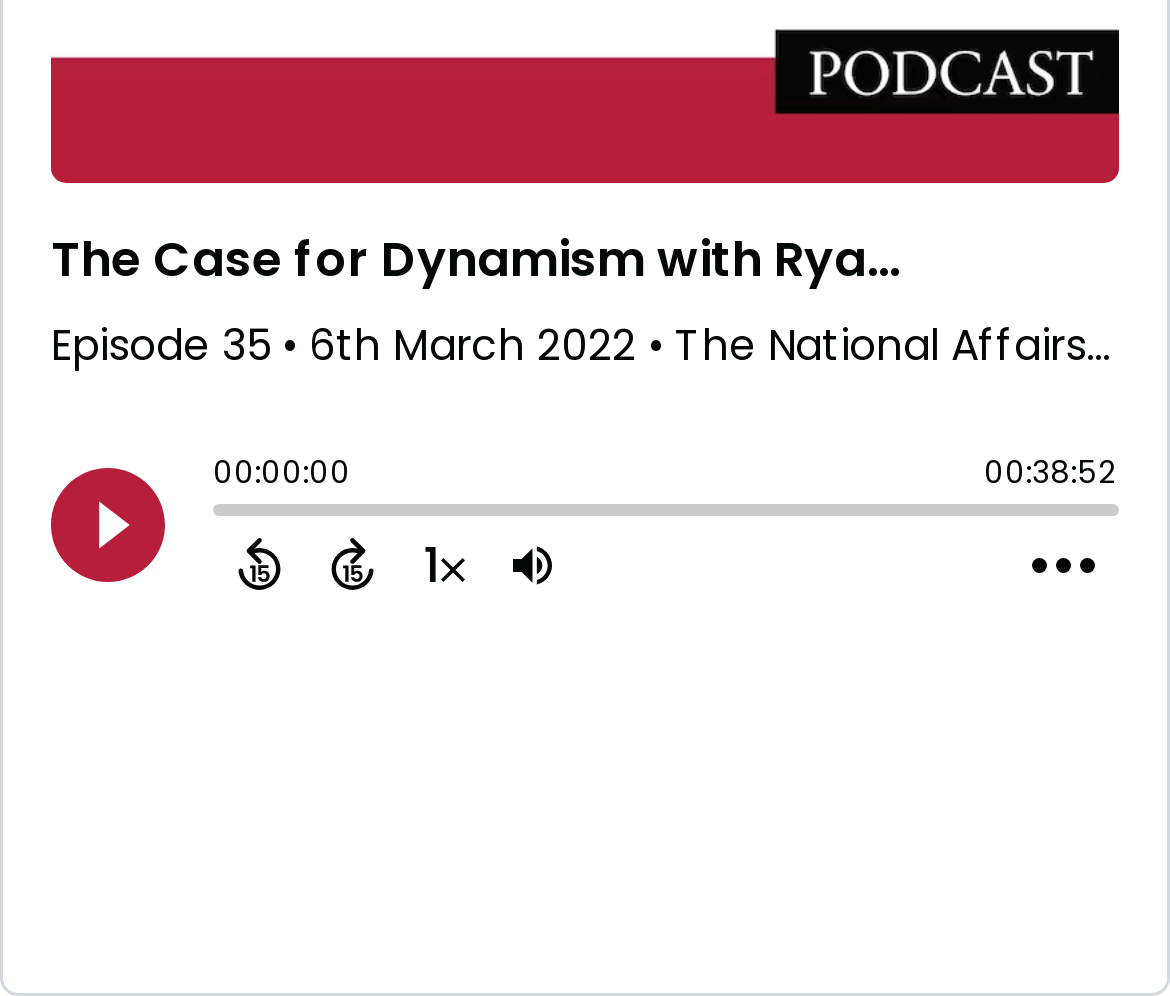Bounding box coordinates should be provided in the format (top-left x, top-left y, bottom-right x, bottom-right y) with all values between 0 and 1. Identify the bounding box for this UI element: aria-label="Open Action Menu"

[0.862, 0.532, 0.956, 0.604]